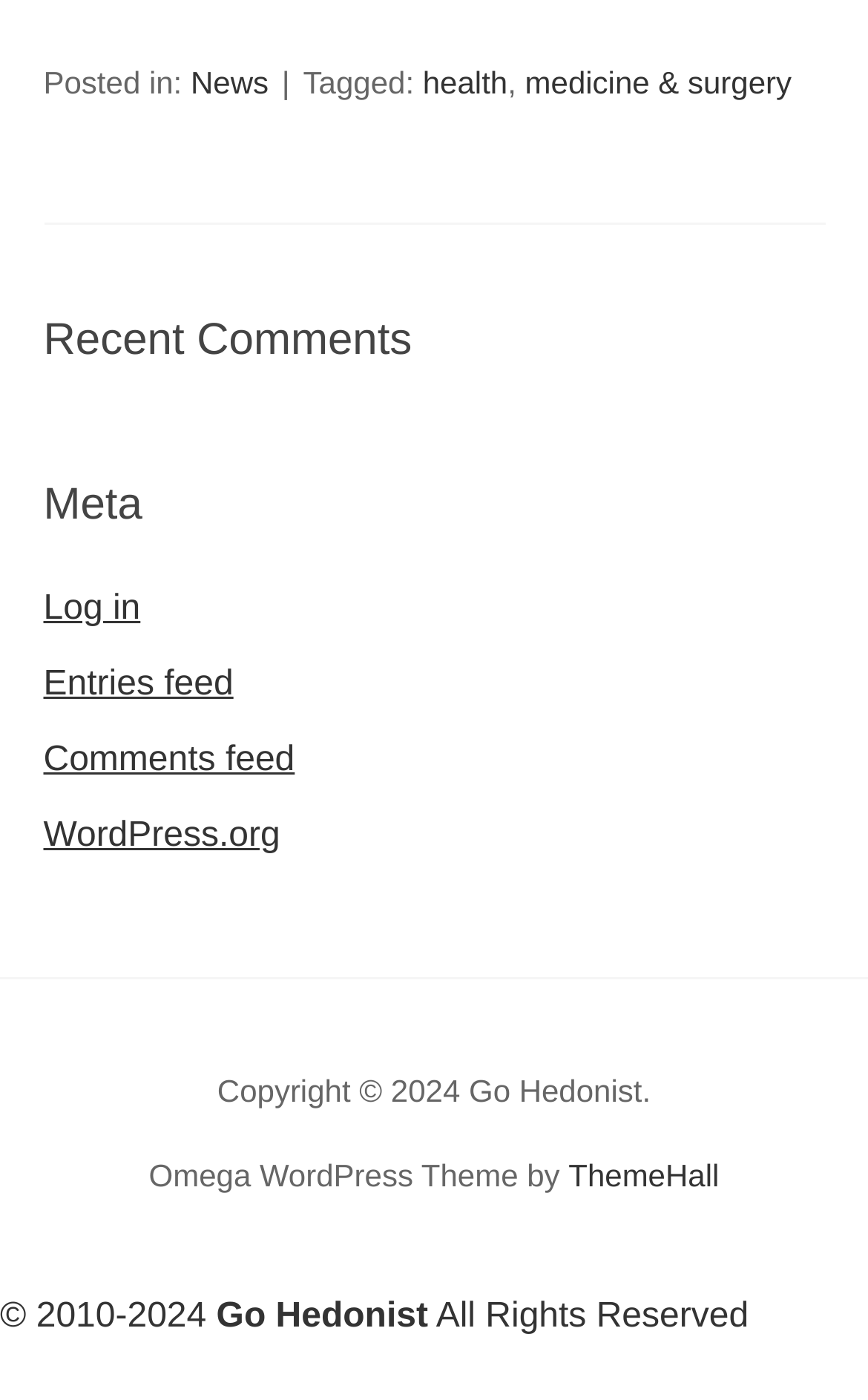Please identify the bounding box coordinates of the element that needs to be clicked to execute the following command: "View recent comments". Provide the bounding box using four float numbers between 0 and 1, formatted as [left, top, right, bottom].

[0.05, 0.225, 0.95, 0.263]